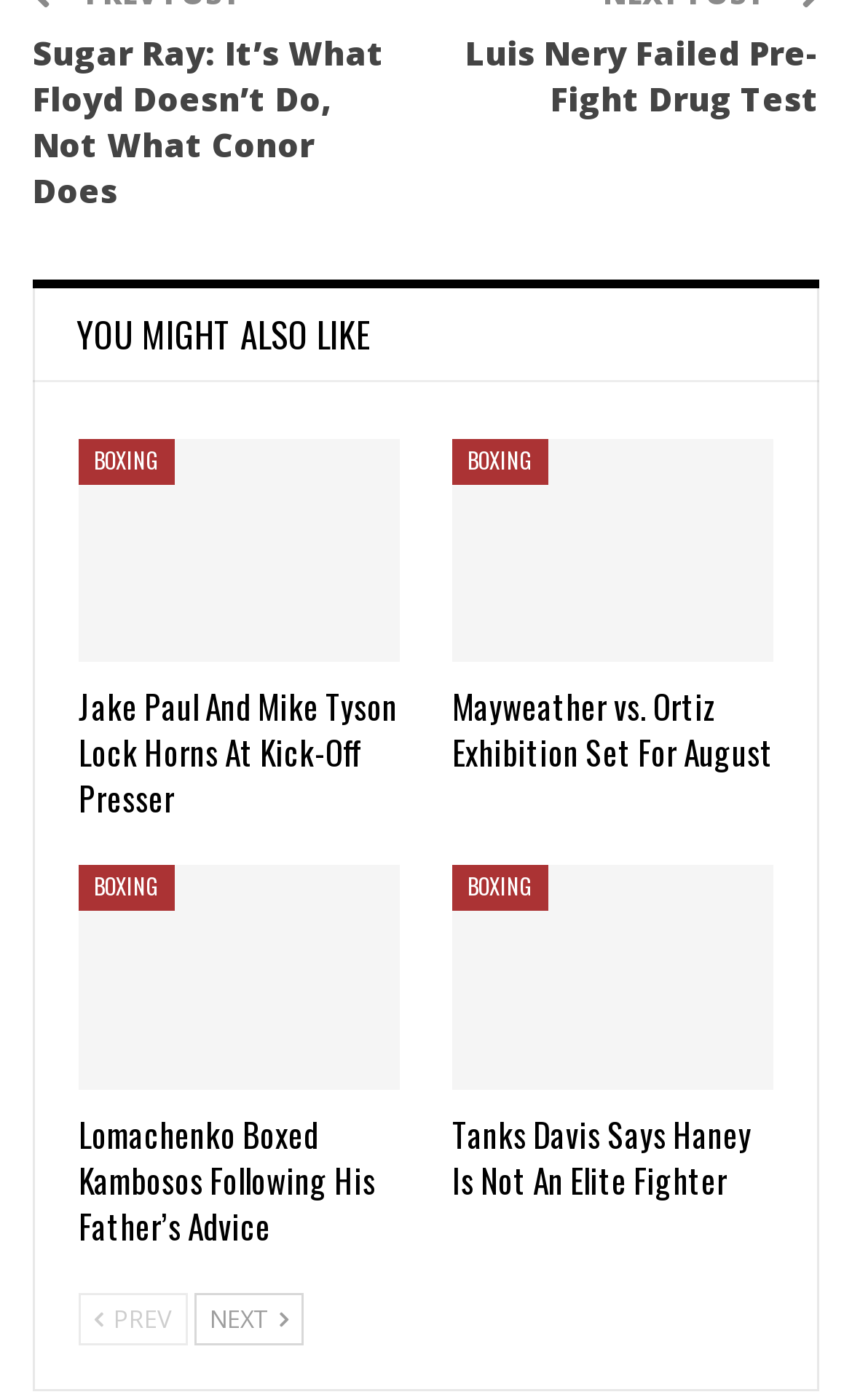How many 'BOXING' links are there?
Refer to the image and respond with a one-word or short-phrase answer.

3